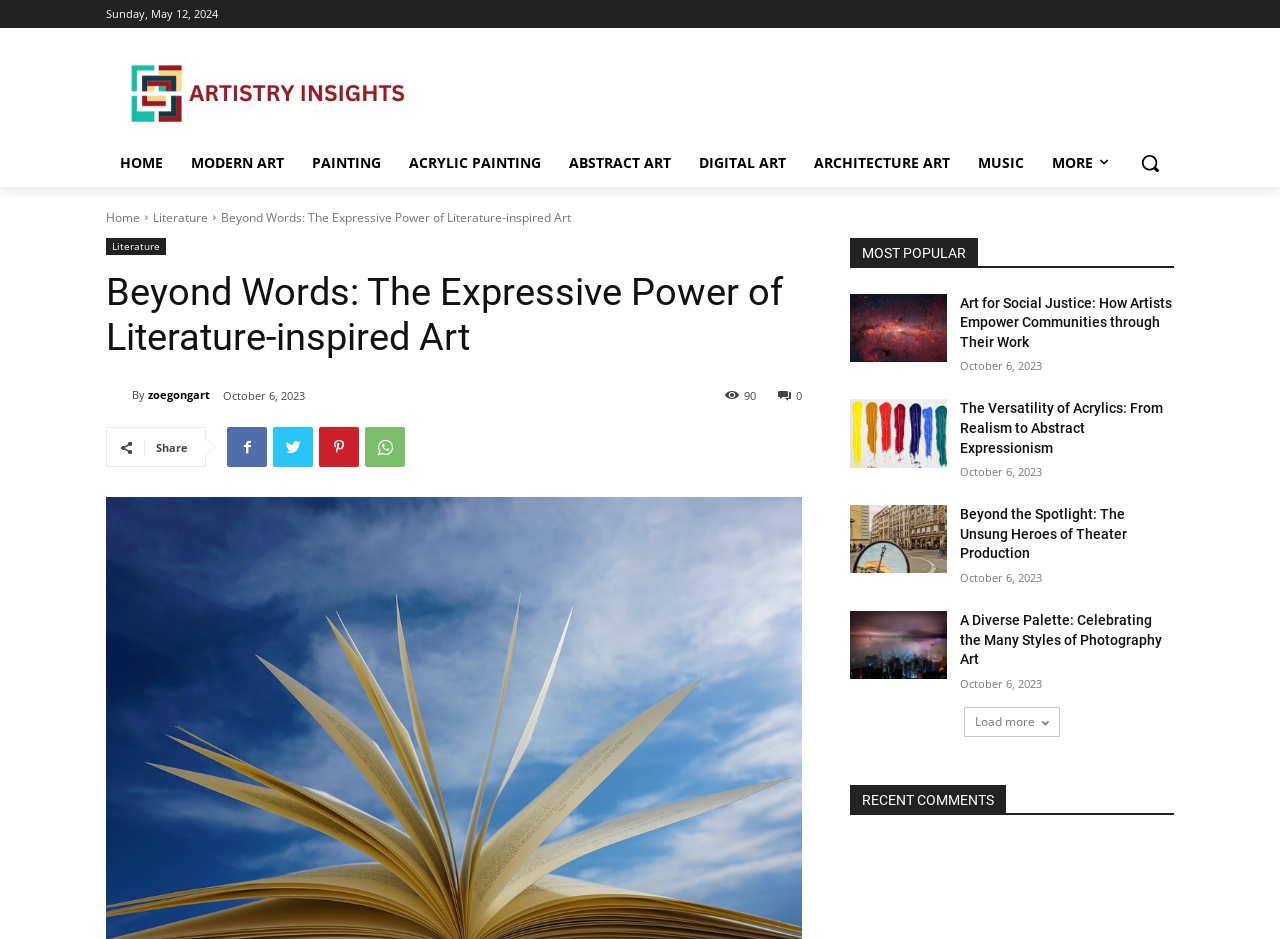Provide the bounding box coordinates of the HTML element described as: "parent_node: By title="zoegongart"". The bounding box coordinates should be four float numbers between 0 and 1, i.e., [left, top, right, bottom].

[0.083, 0.41, 0.103, 0.432]